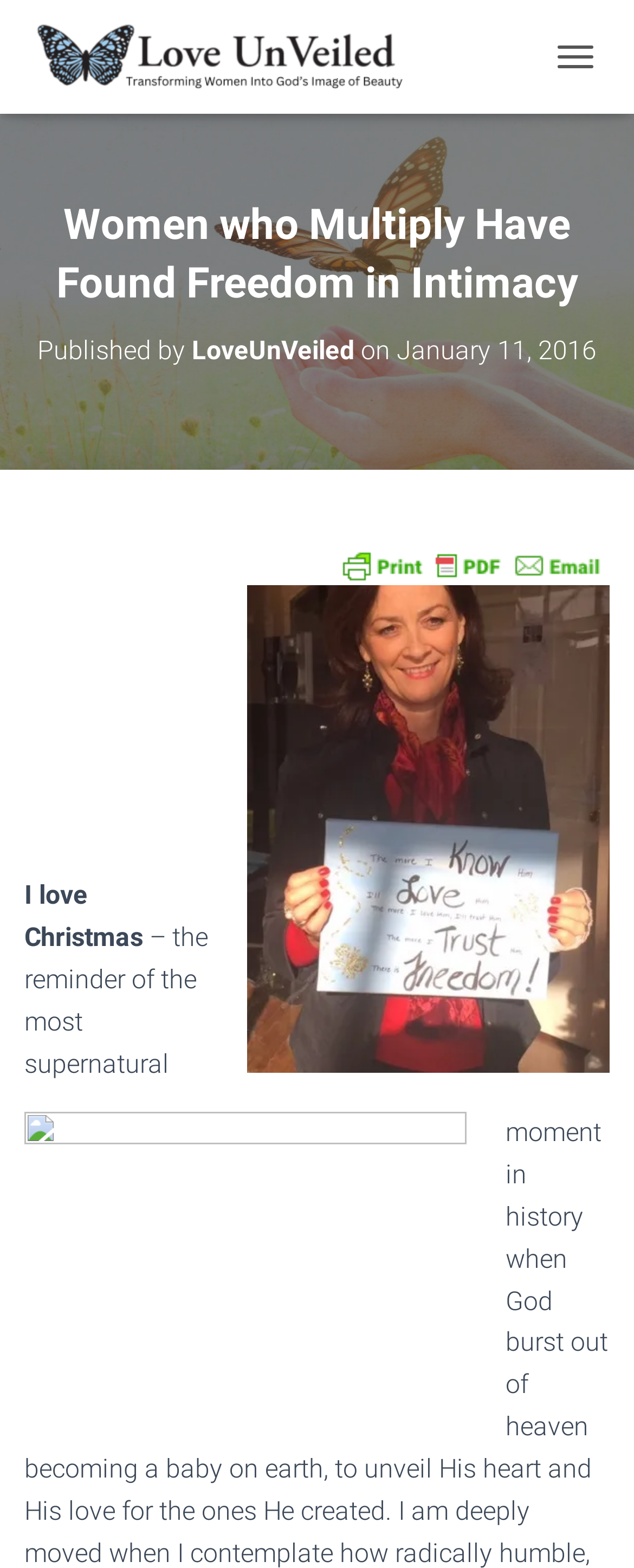Offer an in-depth caption of the entire webpage.

The webpage appears to be a blog post or article with a title "Women who Multiply Have Found Freedom in Intimacy" and a subtitle "Published by LoveUnVeiled on January 11, 2016". At the top left of the page, there is a link and an image, both labeled "Love UnVeiled", which likely represents the website's logo or branding. 

To the top right, there is a button labeled "TOGGLE NAVIGATION". Below the title, there is a section with a link to "LoveUnVeiled" and a timestamp. 

Further down, there is a link to "Print Friendly, PDF & Email" accompanied by two images, one of which appears to be a screenshot or a photo taken on December 19, 2015. 

The main content of the page starts with the sentence "I love Christmas", which is followed by the rest of the article or blog post.